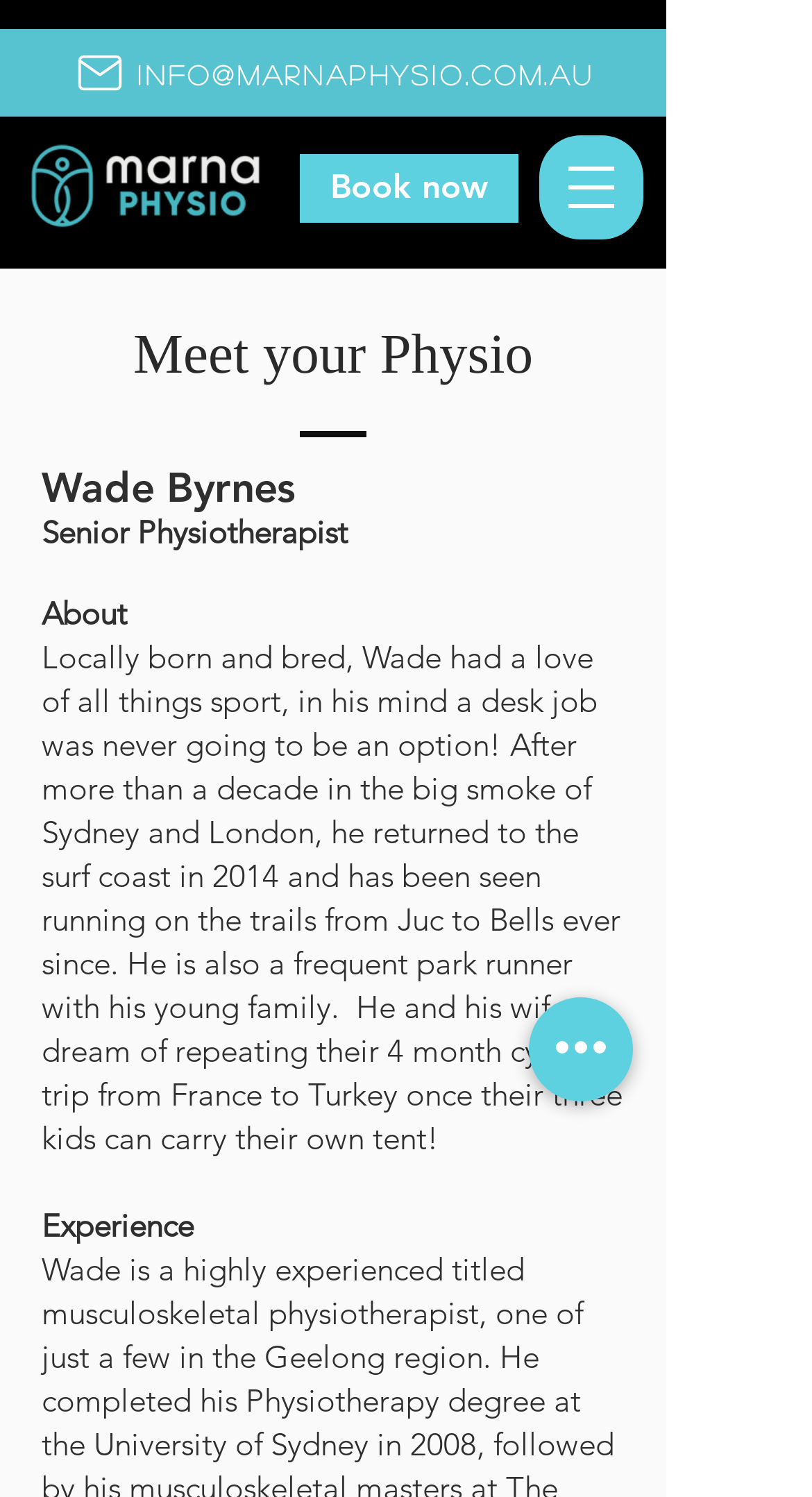Using the provided description parent_node: info@marnaphysio.com.au aria-label="Open navigation menu", find the bounding box coordinates for the UI element. Provide the coordinates in (top-left x, top-left y, bottom-right x, bottom-right y) format, ensuring all values are between 0 and 1.

[0.664, 0.09, 0.792, 0.16]